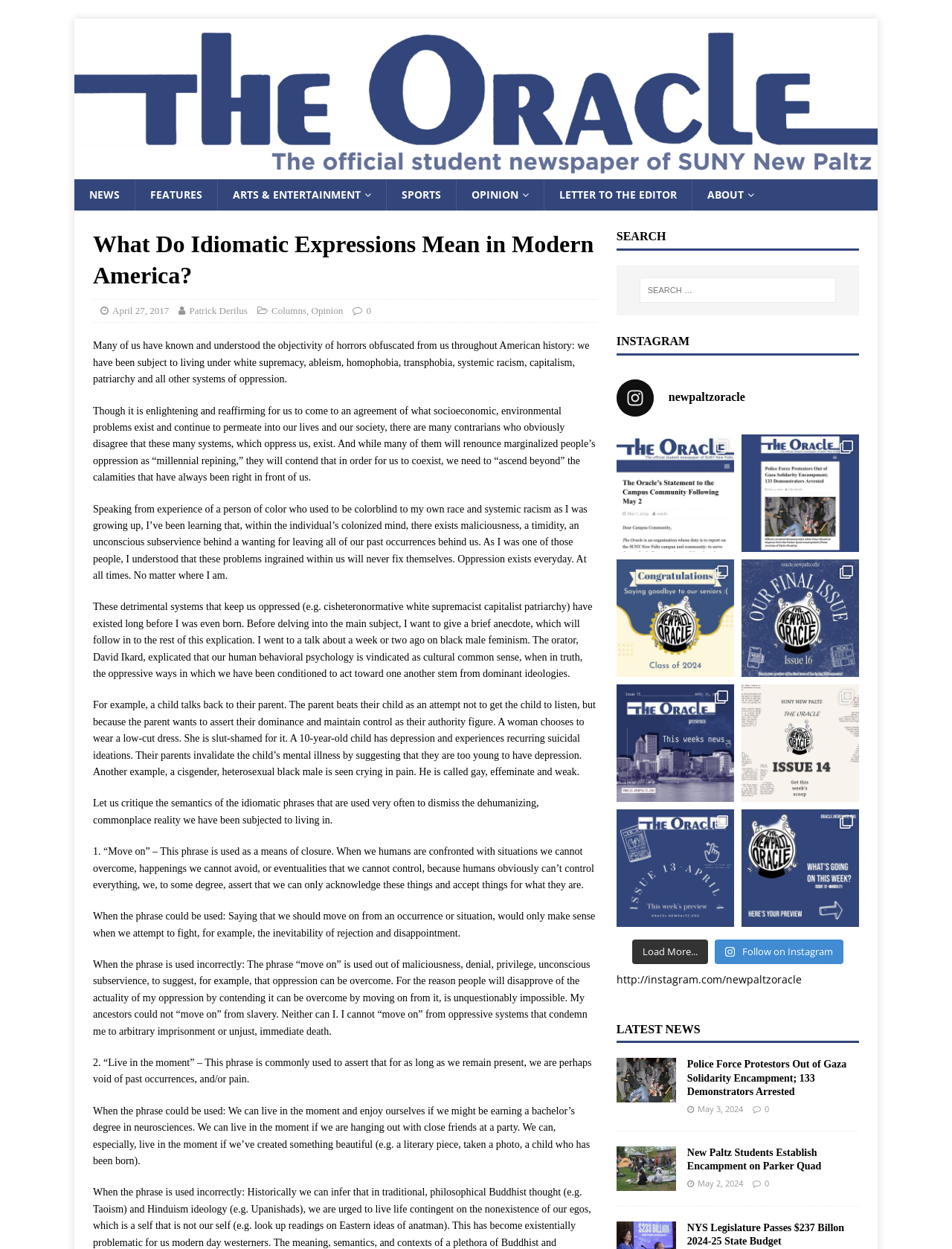Please specify the coordinates of the bounding box for the element that should be clicked to carry out this instruction: "Follow on Instagram". The coordinates must be four float numbers between 0 and 1, formatted as [left, top, right, bottom].

[0.751, 0.752, 0.886, 0.772]